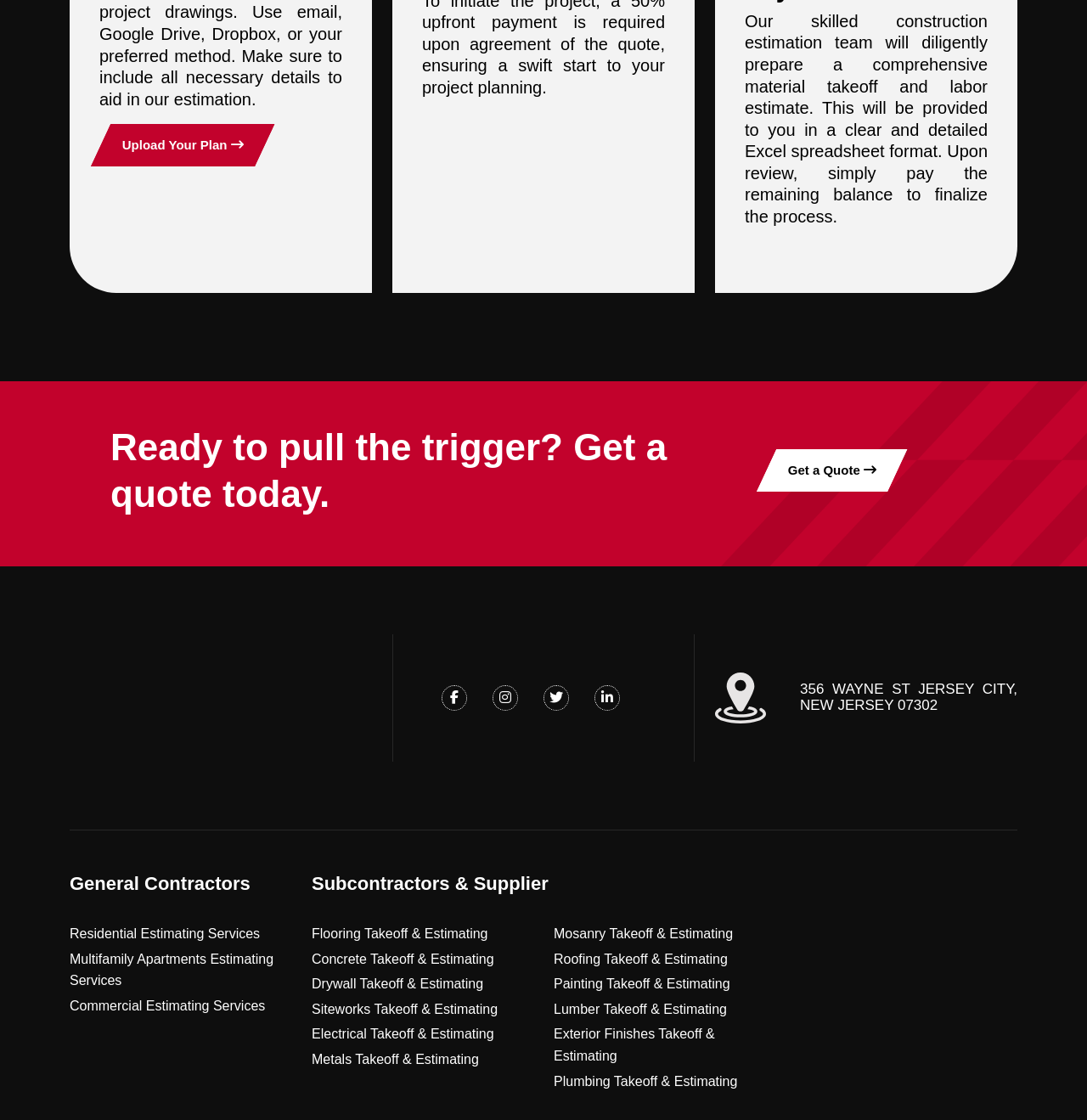What is the format of the estimate provided?
From the screenshot, provide a brief answer in one word or phrase.

Excel spreadsheet